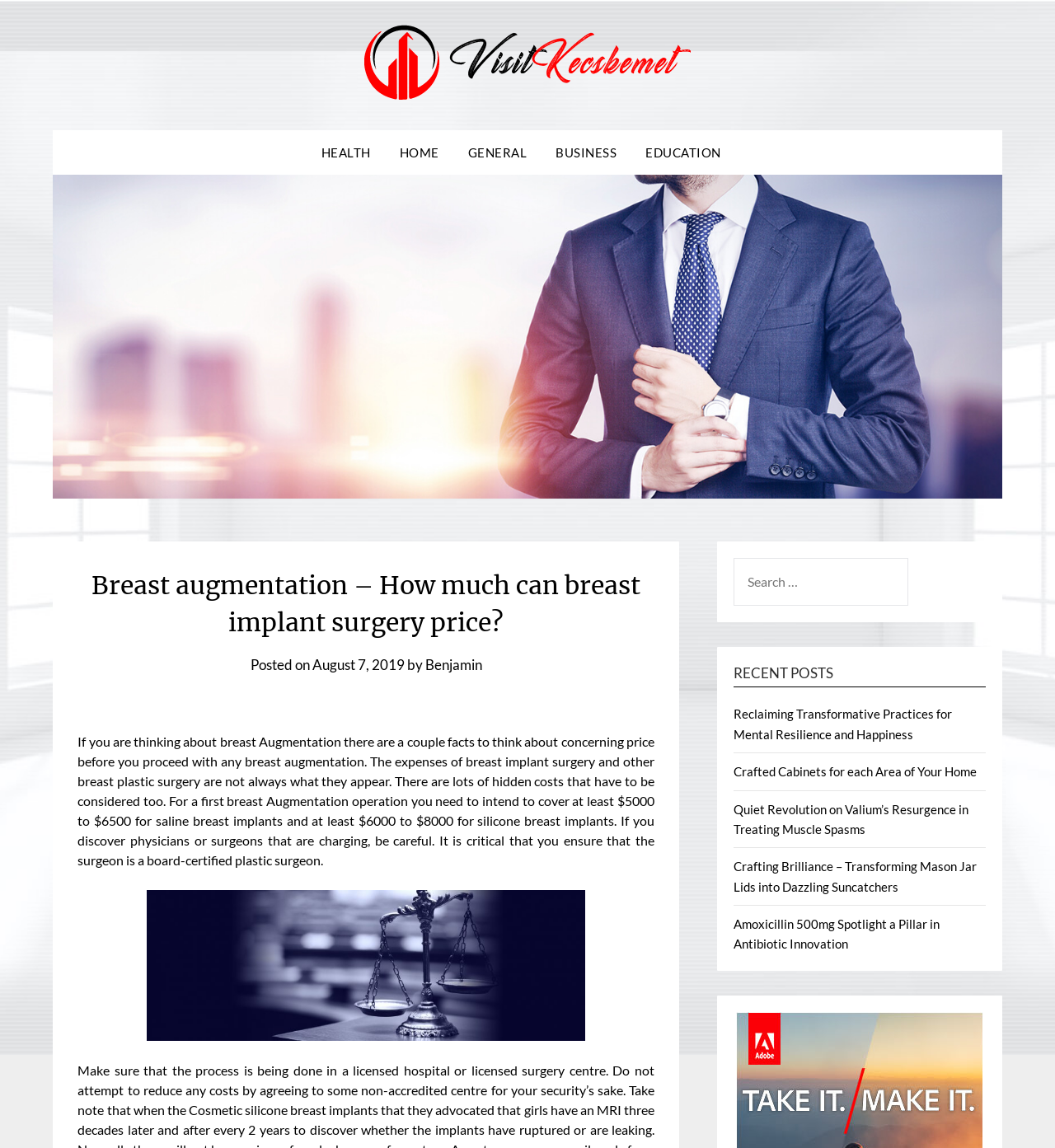Produce an elaborate caption capturing the essence of the webpage.

The webpage is about breast augmentation, specifically discussing the price of breast implant surgery. At the top, there is a header section with a logo image of "Wonder Blog" on the left, accompanied by a link to the blog's homepage. To the right of the logo, there are several links to different categories, including "HEALTH", "HOME", "GENERAL", "BUSINESS", and "EDUCATION".

Below the header section, there is a large image that spans almost the entire width of the page, with a heading that reads "Breast augmentation – How much can breast implant surgery price?" in a prominent font. Underneath the heading, there is a section with the post's metadata, including the date "August 7, 2019" and the author's name "Benjamin".

The main content of the page is a lengthy article that discusses the costs associated with breast augmentation surgery, including the prices of saline and silicone breast implants. The article also warns readers to be cautious of surgeons who charge lower prices and emphasizes the importance of ensuring that the surgeon is board-certified.

To the right of the article, there is a search box and a section titled "RECENT POSTS" that lists several links to other articles on the blog, including topics such as mental resilience, home decor, and antibiotic innovation. There is also an image related to textured breast implant lawsuits near the bottom of the article.